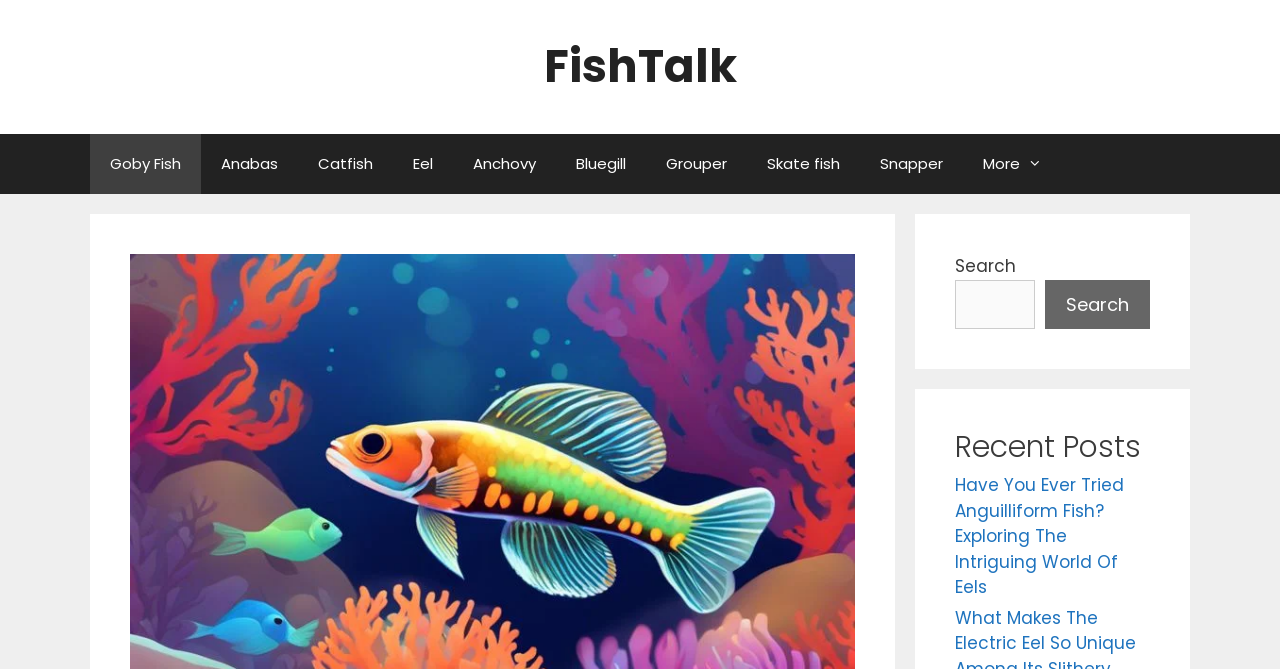What type of fish is mentioned in the navigation menu?
Answer with a single word or phrase, using the screenshot for reference.

Goby Fish, Anabas, Catfish, Eel, Anchovy, Bluegill, Grouper, Skate fish, Snapper